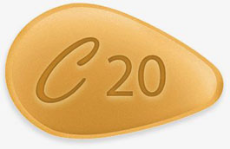What is the dosage of the Cialis tablet?
Using the picture, provide a one-word or short phrase answer.

20 mg